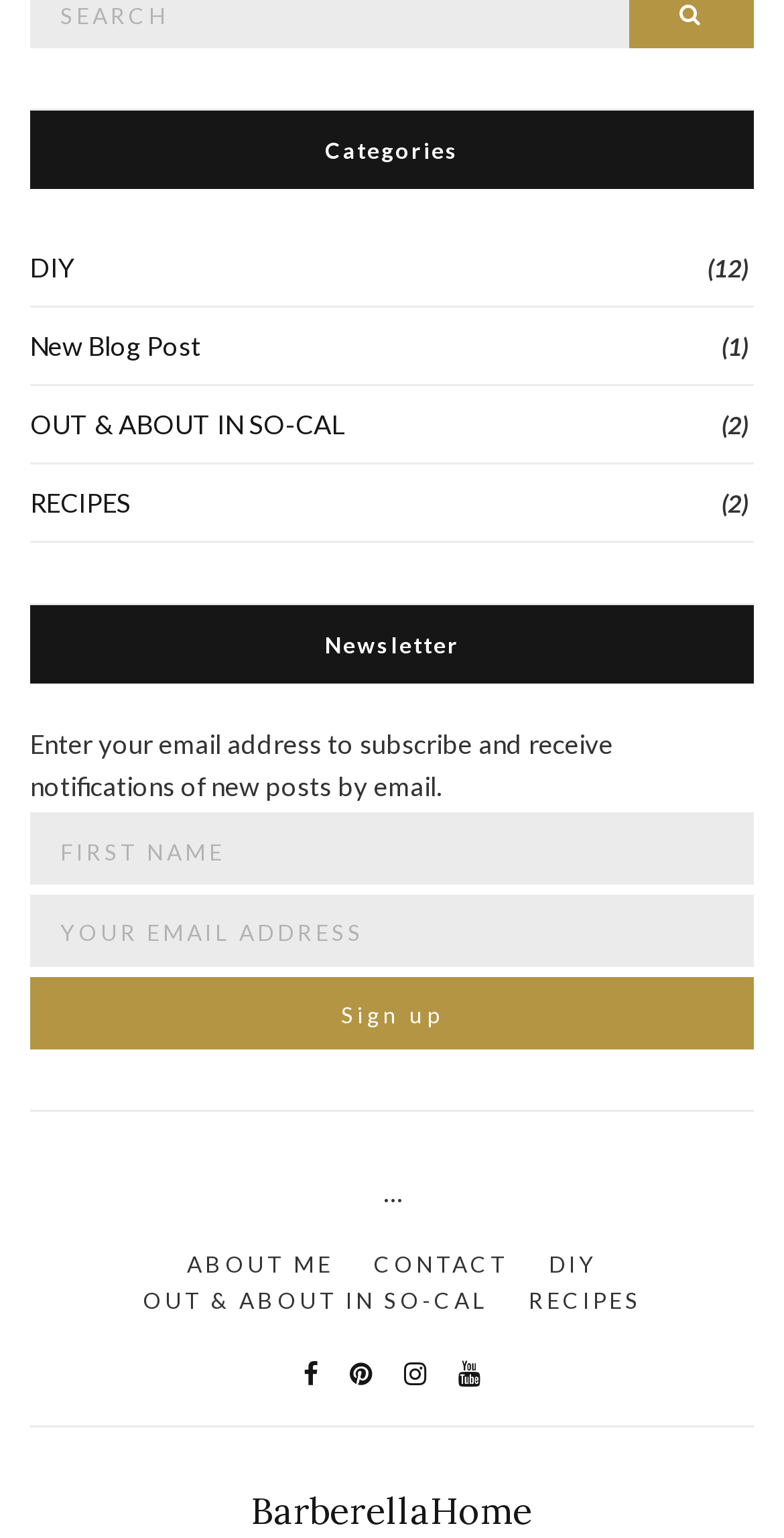Provide the bounding box coordinates of the HTML element described as: "name="EMAIL" placeholder="Your email address"". The bounding box coordinates should be four float numbers between 0 and 1, i.e., [left, top, right, bottom].

[0.038, 0.582, 0.962, 0.629]